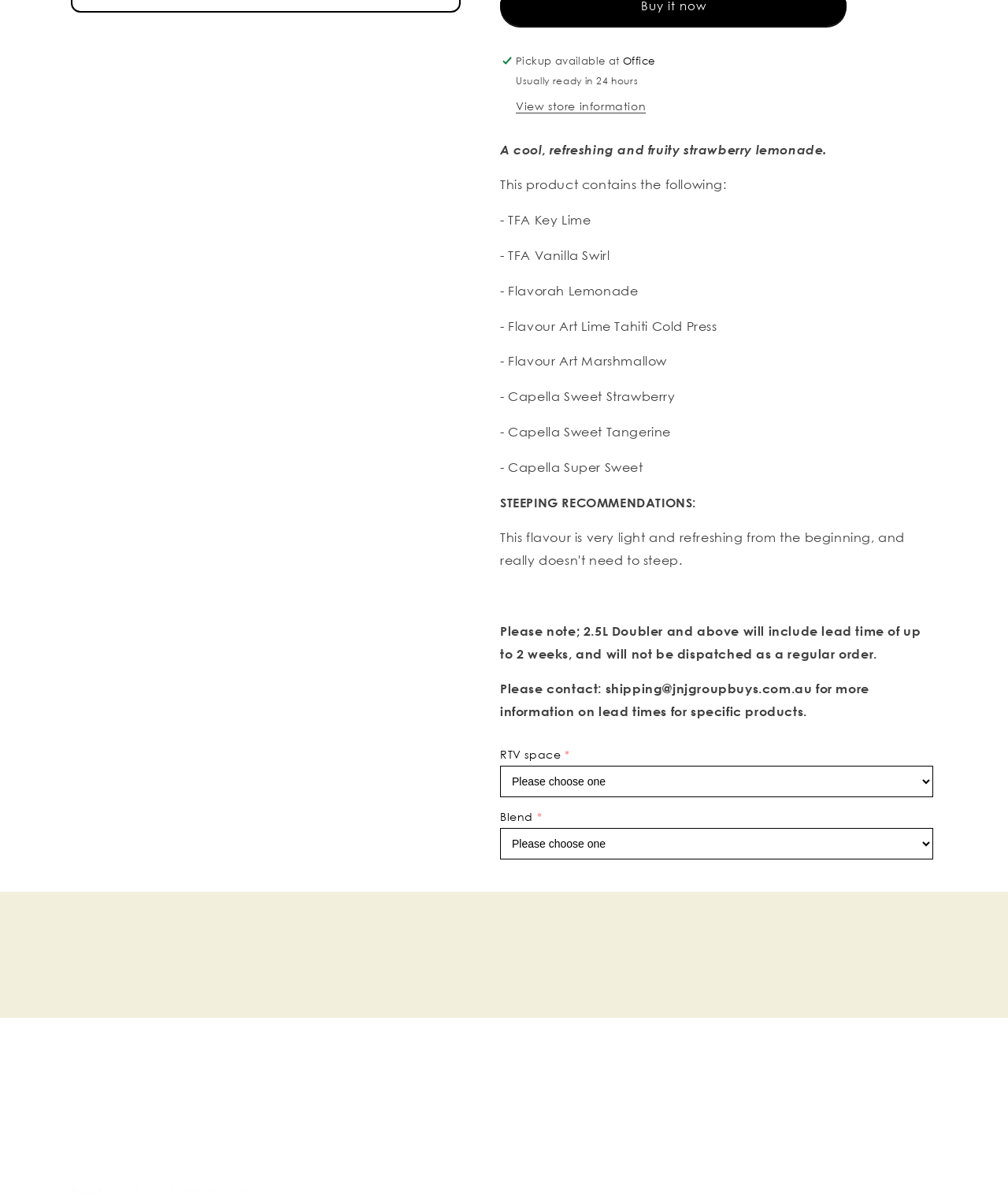Determine the bounding box coordinates (top-left x, top-left y, bottom-right x, bottom-right y) of the UI element described in the following text: View store information

[0.512, 0.083, 0.641, 0.095]